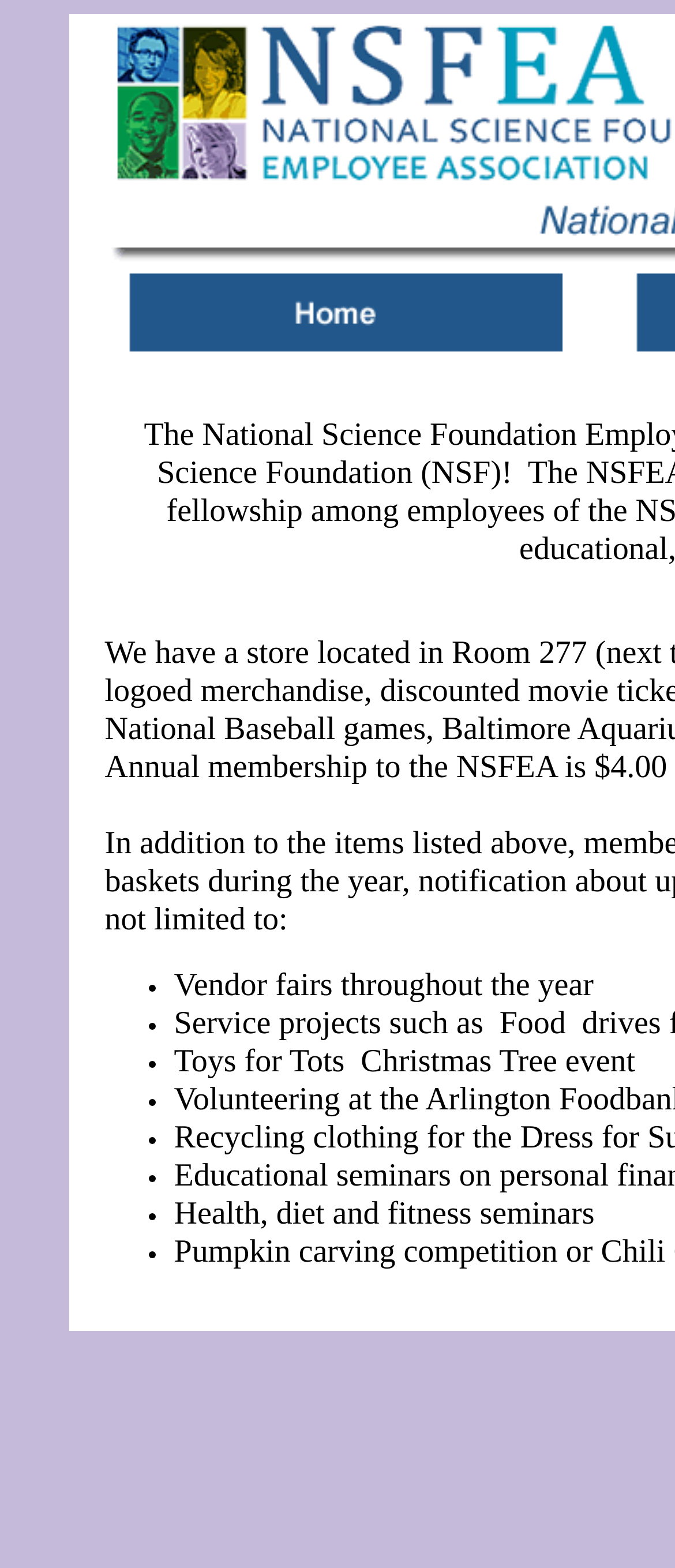Extract the bounding box coordinates for the UI element described as: "name="nsf_new_r3_c2"".

[0.155, 0.214, 0.896, 0.233]